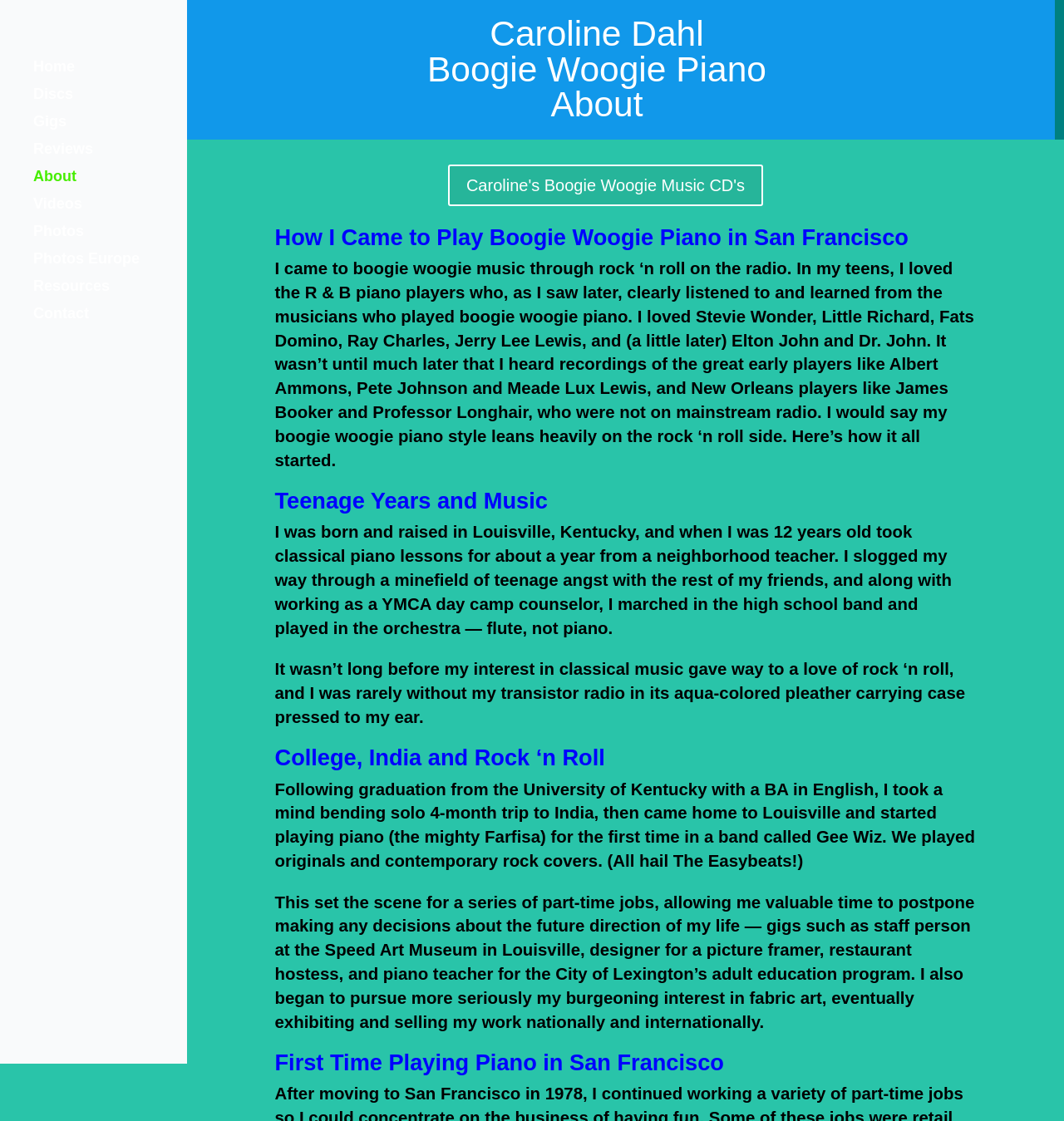Answer briefly with one word or phrase:
What was the name of the band Caroline Dahl played piano for in Louisville?

Gee Wiz